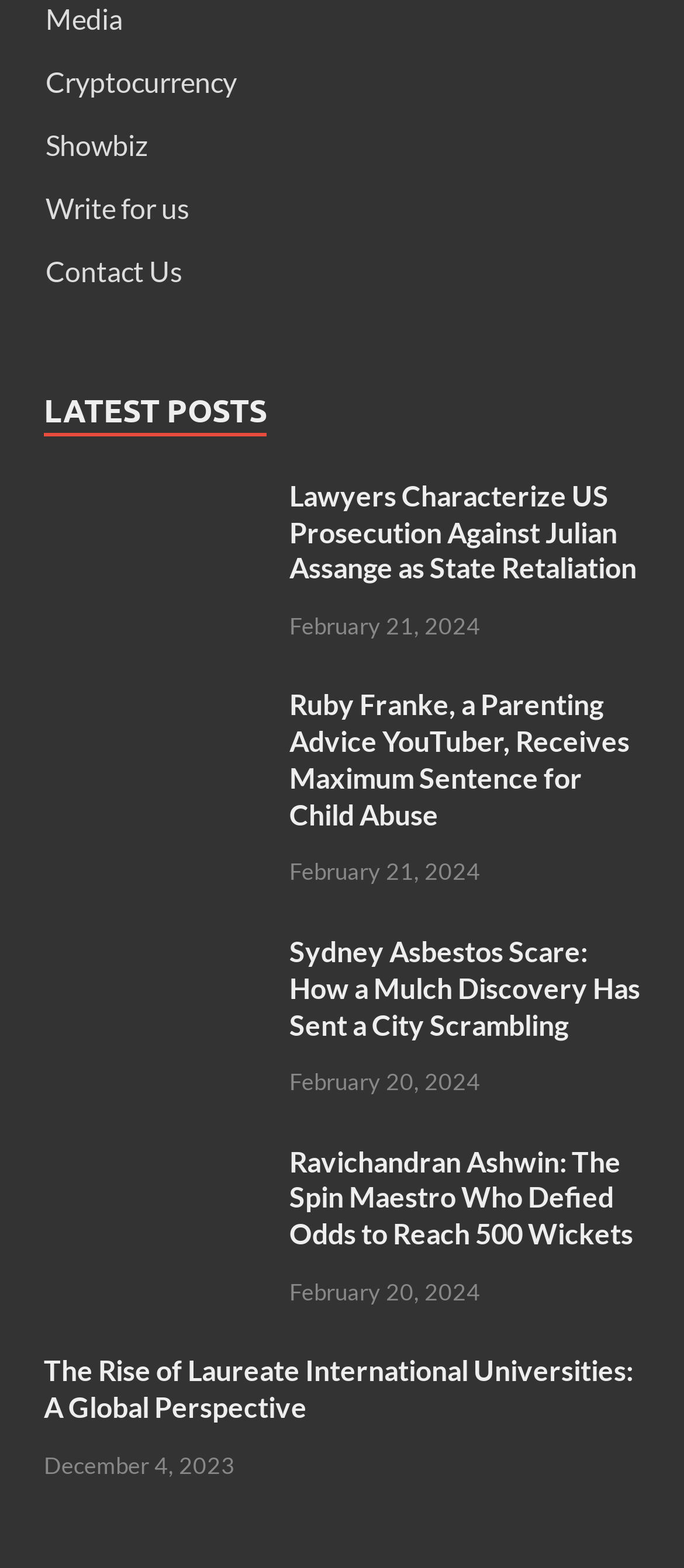How many latest posts are displayed?
Provide an in-depth and detailed explanation in response to the question.

I counted the number of links under the 'LATEST POSTS' heading, and there are 5 links, each representing a latest post.